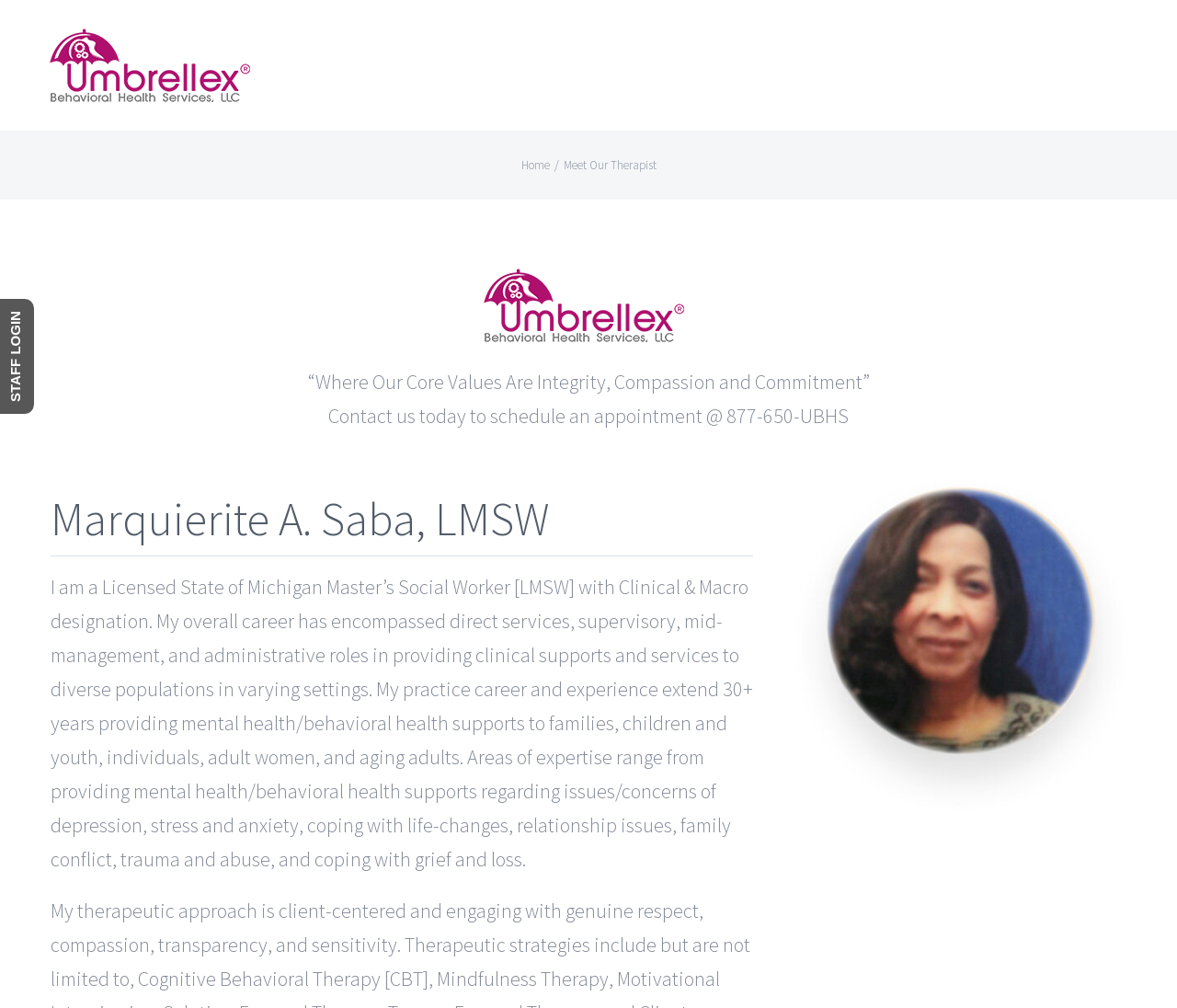Find the UI element described as: "alt="Umbrellex® Behavioral Health Services Logo"" and predict its bounding box coordinates. Ensure the coordinates are four float numbers between 0 and 1, [left, top, right, bottom].

[0.042, 0.028, 0.221, 0.101]